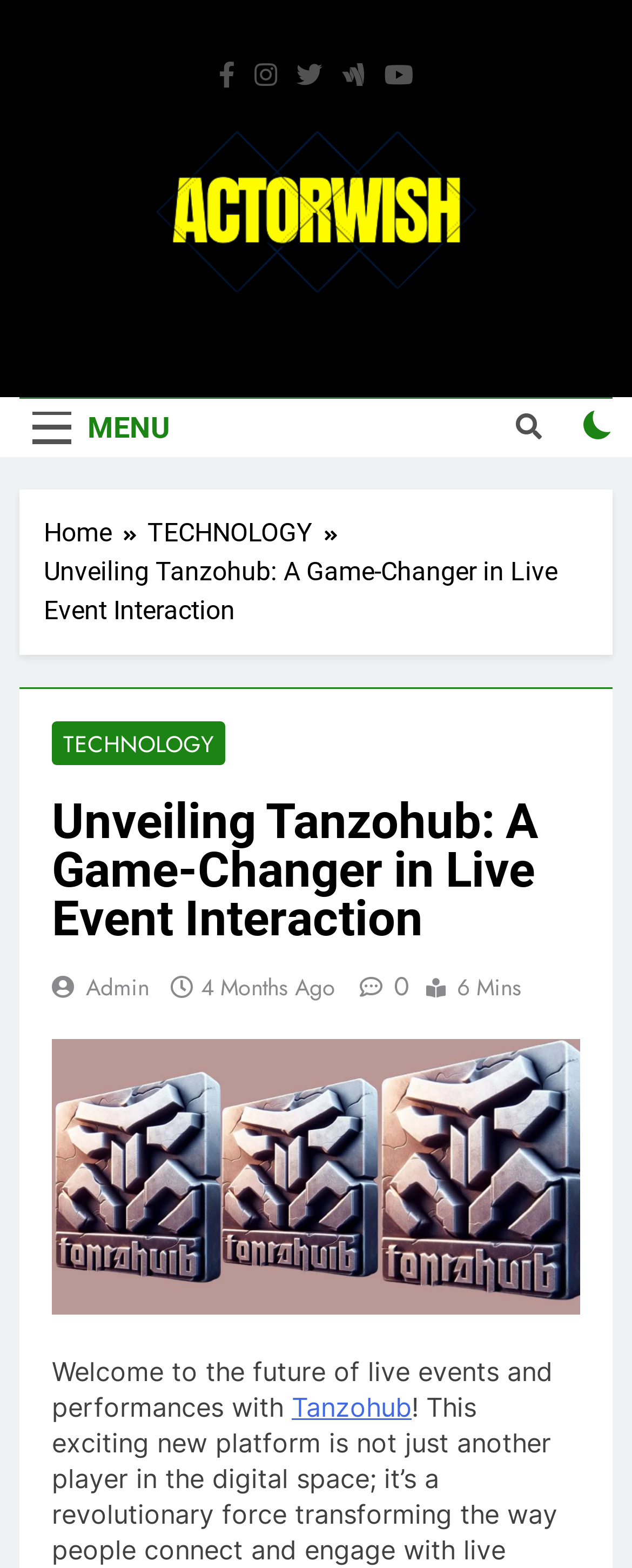Determine the bounding box coordinates for the area you should click to complete the following instruction: "Click the Actorwish logo".

[0.244, 0.082, 0.756, 0.189]